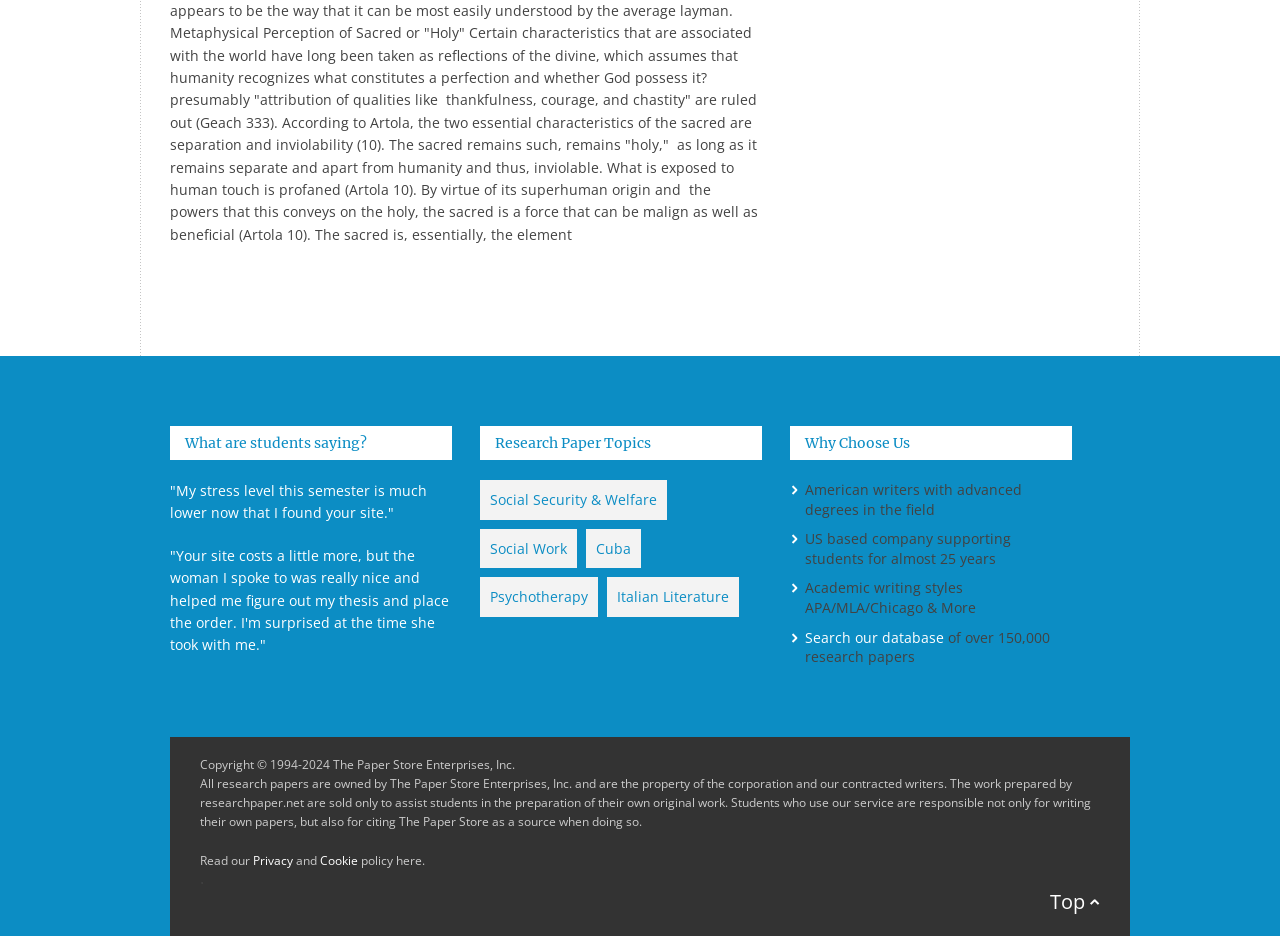Give the bounding box coordinates for this UI element: "Social Security & Welfare". The coordinates should be four float numbers between 0 and 1, arranged as [left, top, right, bottom].

[0.383, 0.524, 0.513, 0.544]